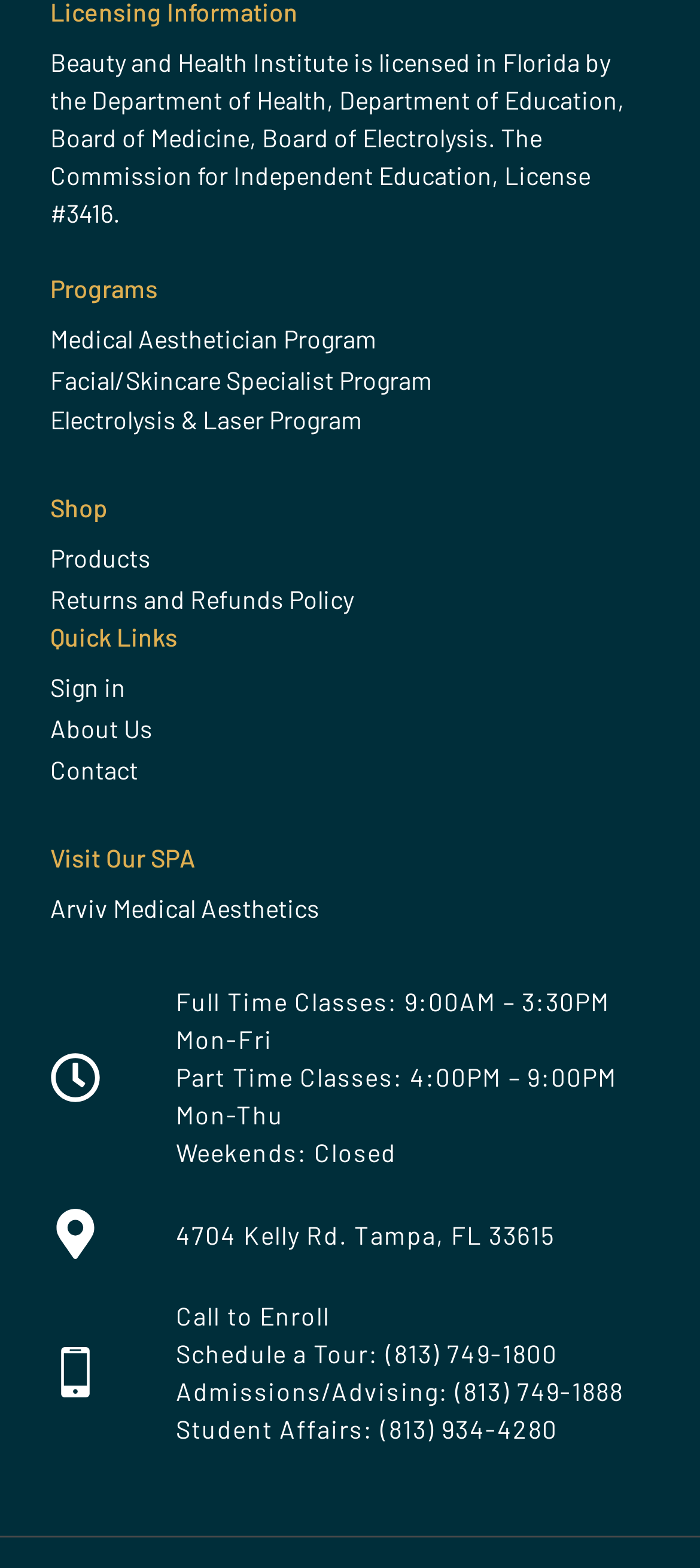Determine the coordinates of the bounding box for the clickable area needed to execute this instruction: "Explore Expertise Fused with Context: Strengthening Bibliometric Recommendations Through Collaboration".

None